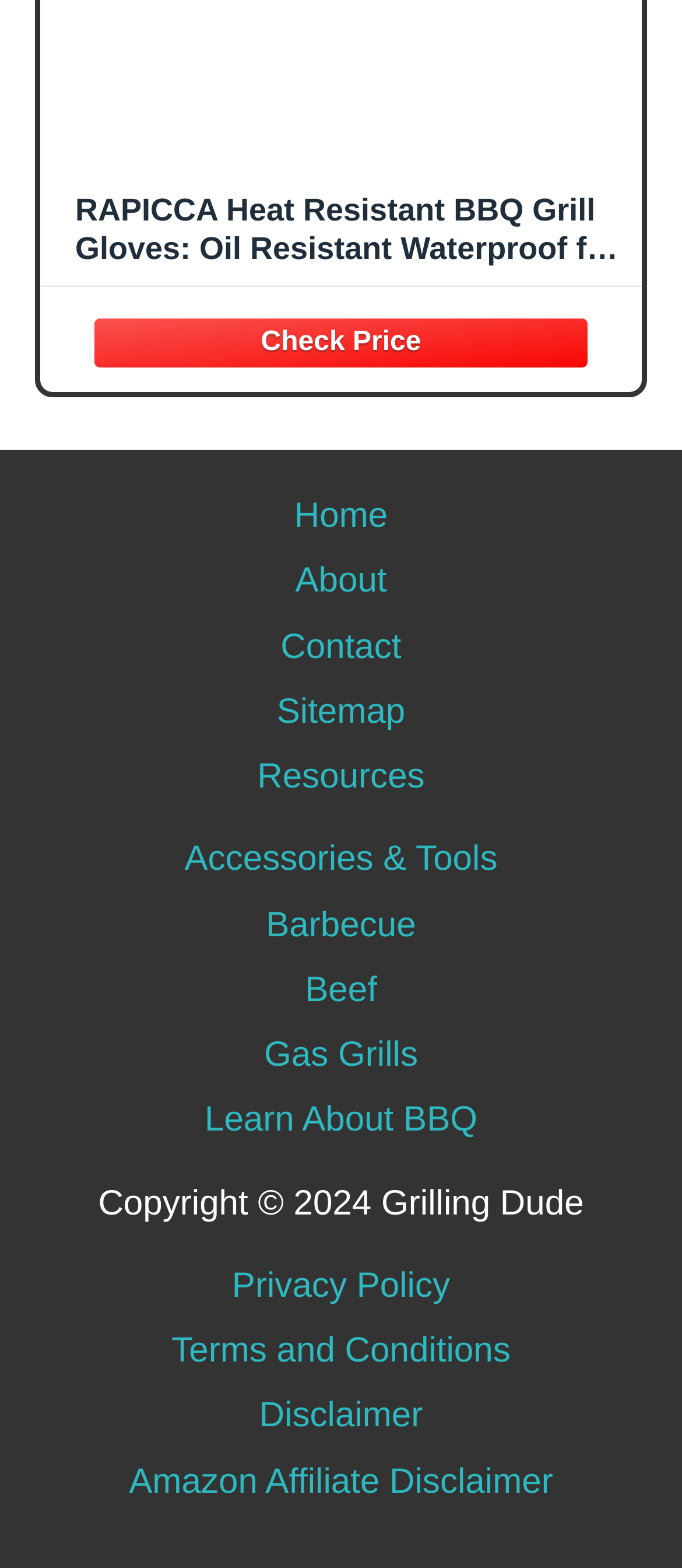Can you determine the bounding box coordinates of the area that needs to be clicked to fulfill the following instruction: "View the resources page"?

[0.326, 0.476, 0.674, 0.517]